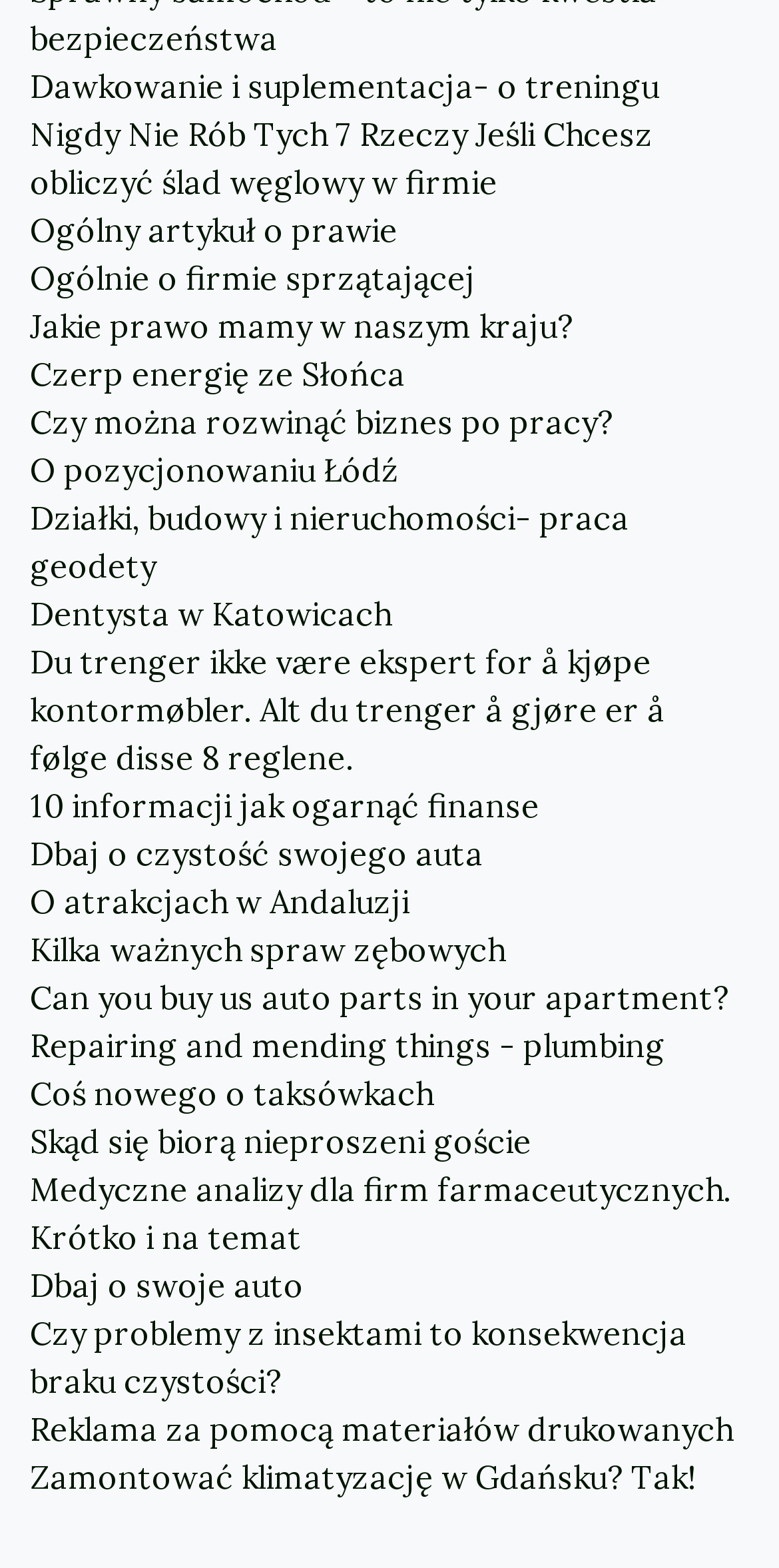Determine the bounding box coordinates for the UI element with the following description: "Zamontować klimatyzację w Gdańsku? Tak!". The coordinates should be four float numbers between 0 and 1, represented as [left, top, right, bottom].

[0.038, 0.927, 0.962, 0.957]